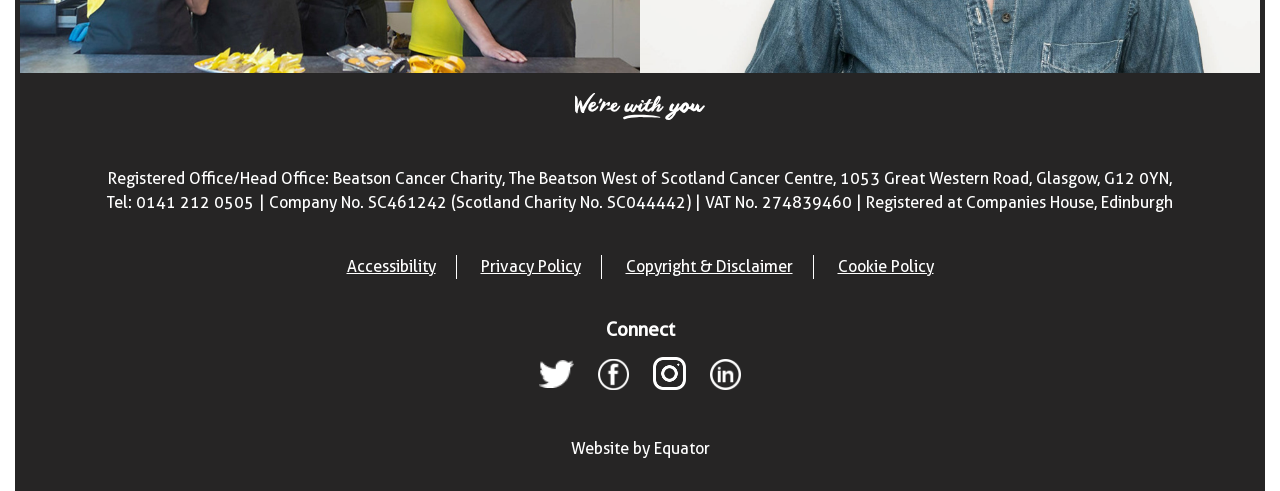Identify the bounding box coordinates of the element that should be clicked to fulfill this task: "Visit website creator's page". The coordinates should be provided as four float numbers between 0 and 1, i.e., [left, top, right, bottom].

[0.066, 0.889, 0.934, 0.938]